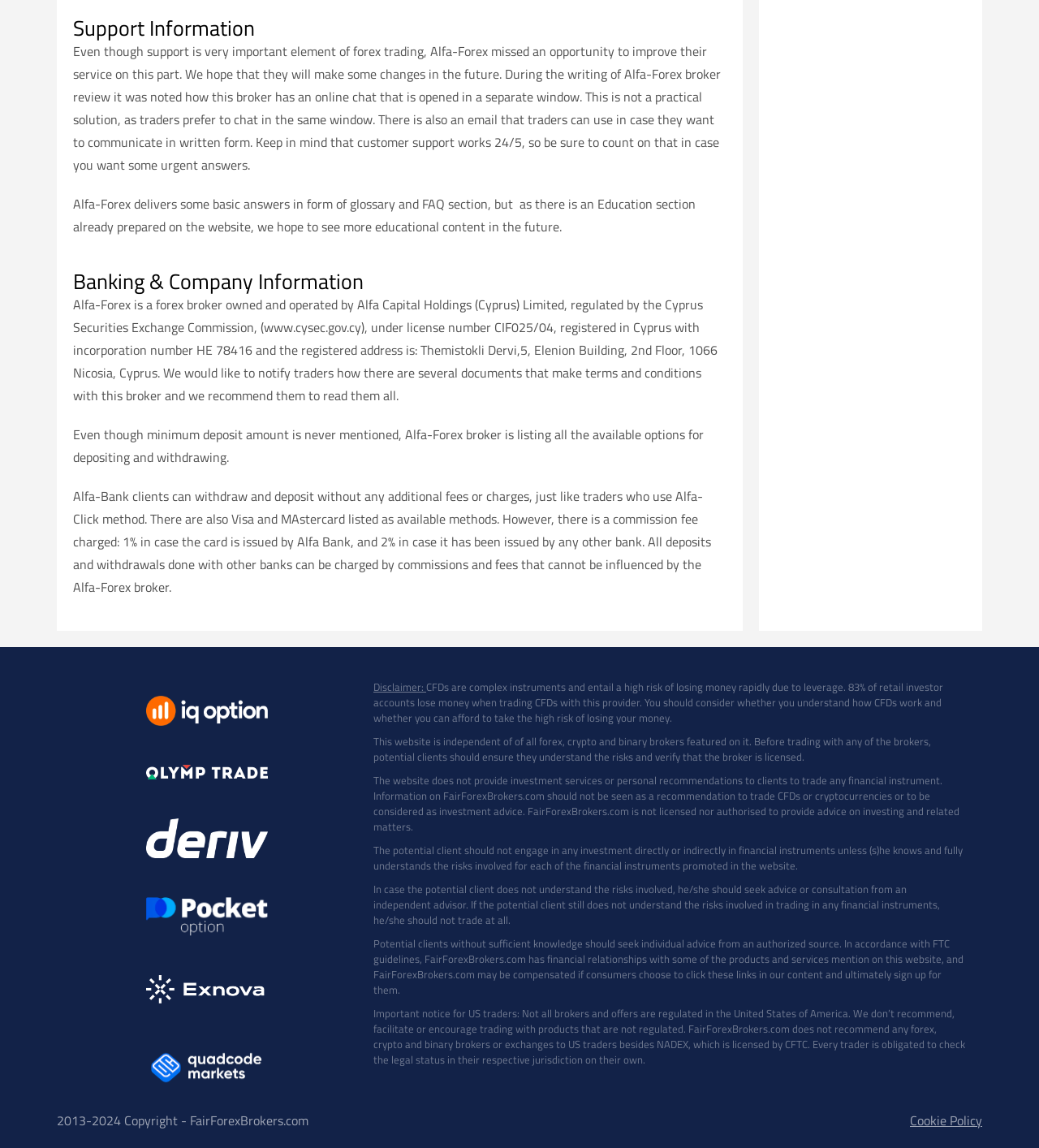Please identify the bounding box coordinates of the element on the webpage that should be clicked to follow this instruction: "Check Cookie Policy". The bounding box coordinates should be given as four float numbers between 0 and 1, formatted as [left, top, right, bottom].

[0.876, 0.968, 0.945, 0.985]